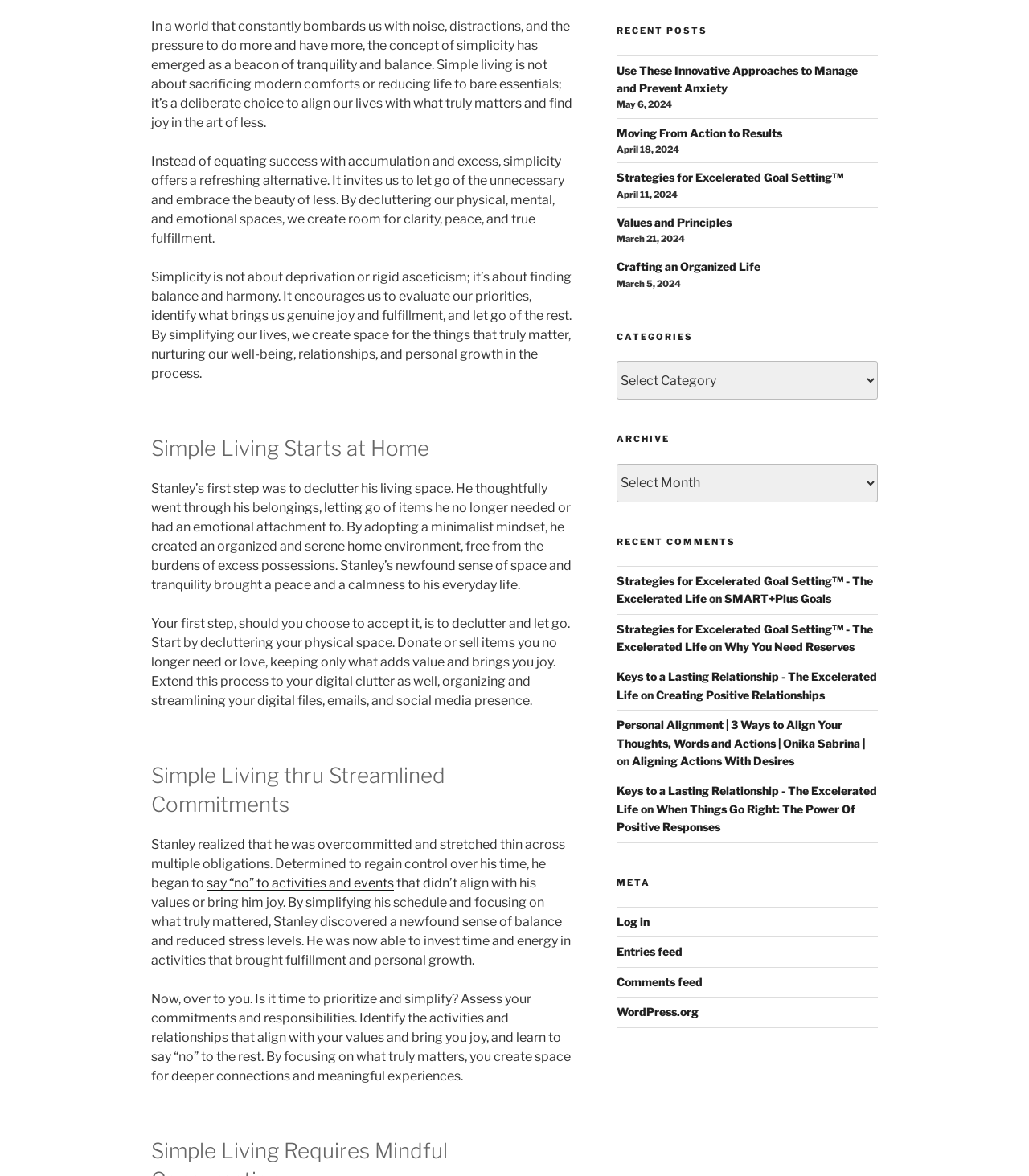Please find the bounding box coordinates of the element that you should click to achieve the following instruction: "View strategies for excelated goal setting". The coordinates should be presented as four float numbers between 0 and 1: [left, top, right, bottom].

[0.599, 0.107, 0.76, 0.119]